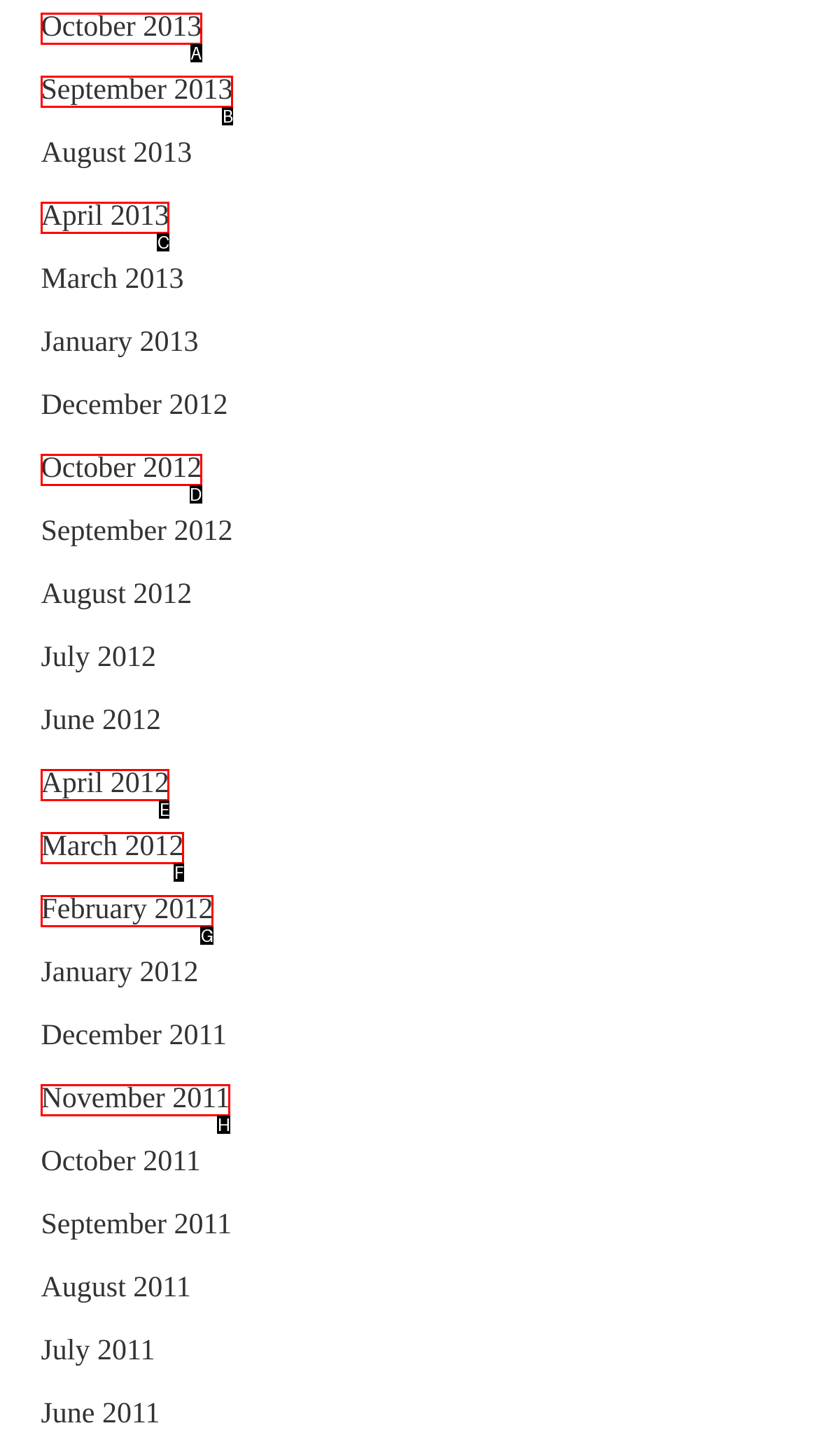Select the letter from the given choices that aligns best with the description: November 2011. Reply with the specific letter only.

H